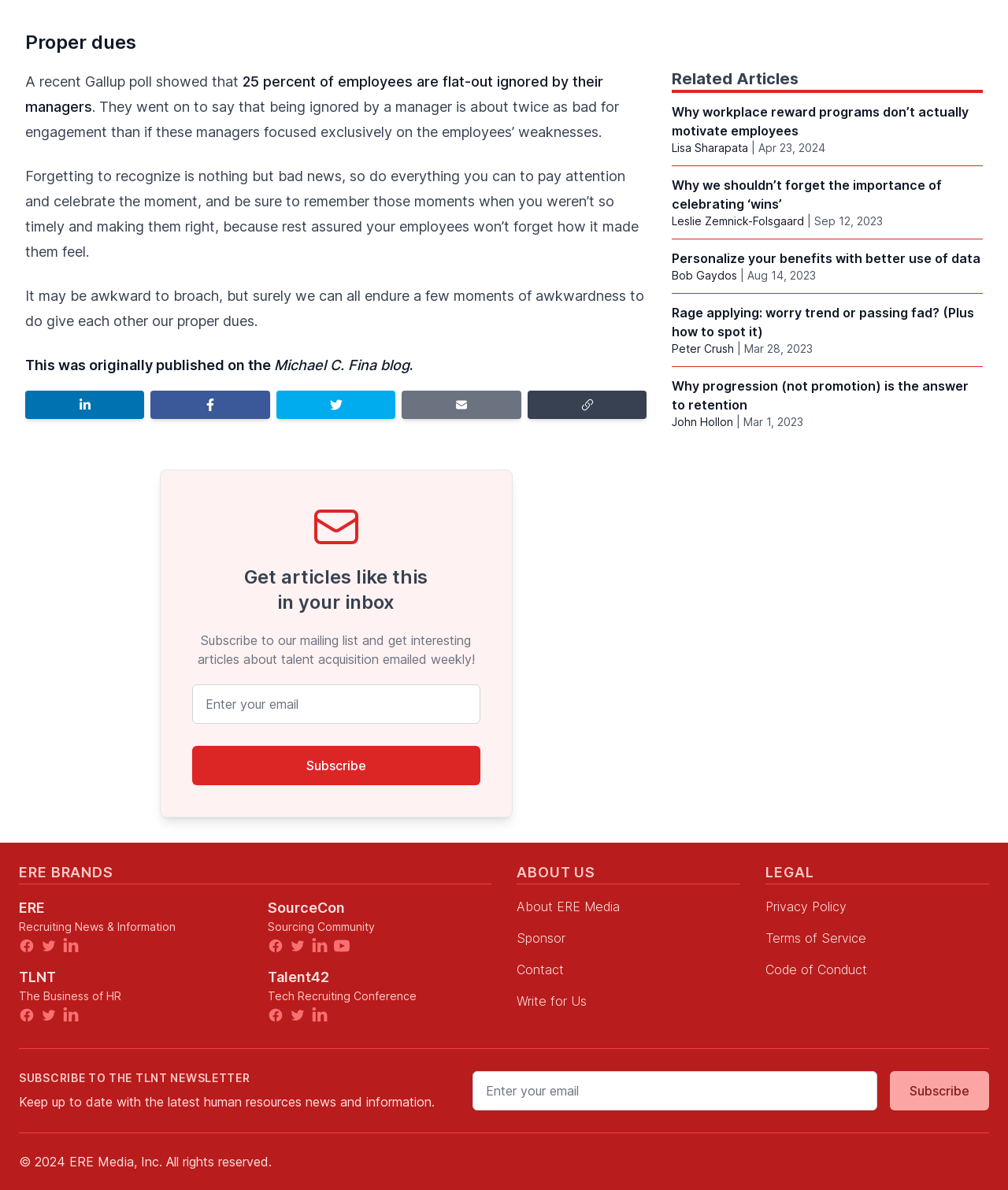Give a one-word or short phrase answer to the question: 
What is the title of the article?

Proper dues